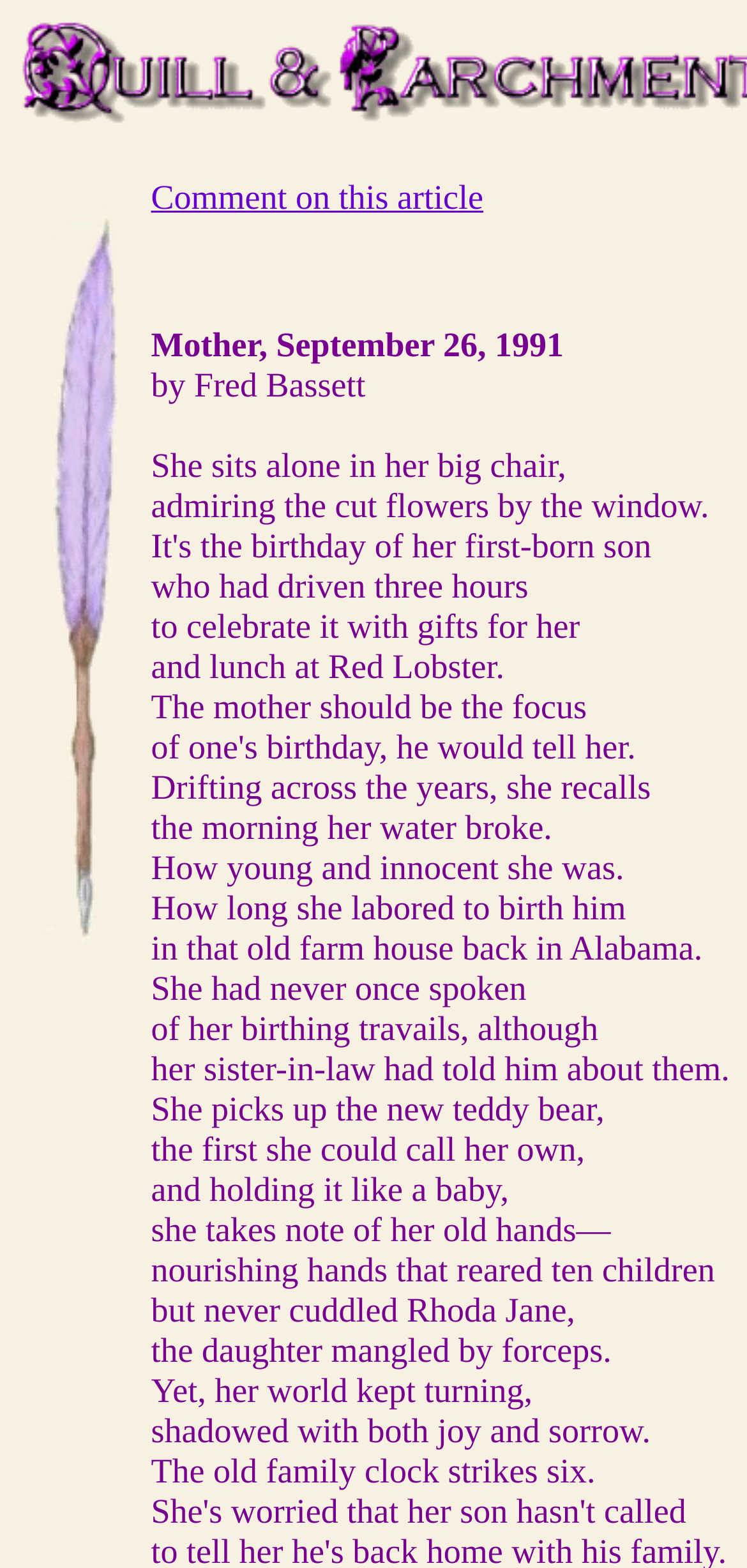How many children did the mother have?
Please respond to the question with as much detail as possible.

The static text element 'nourishing hands that reared ten children' suggests that the mother had ten children.